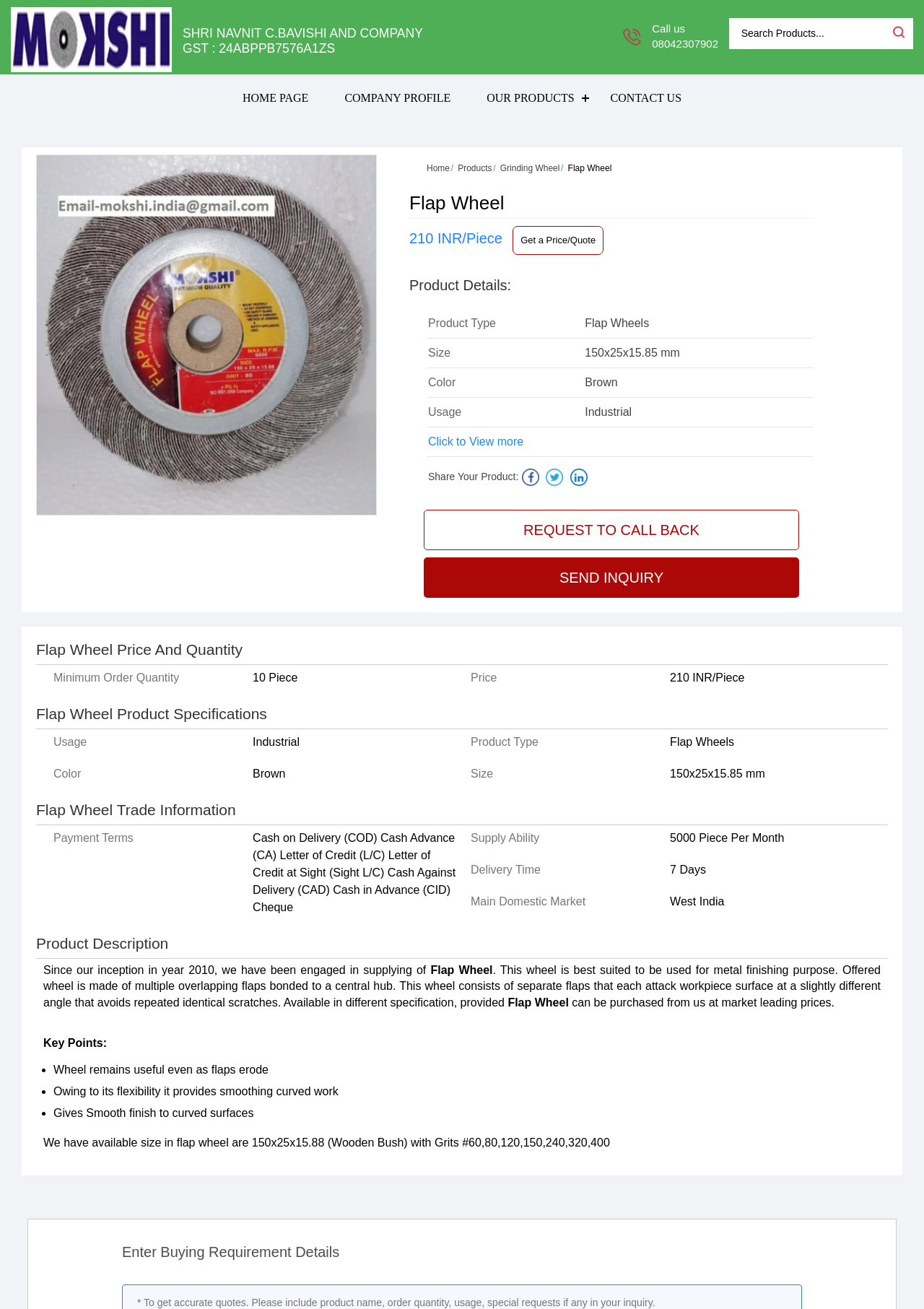Please provide a detailed answer to the question below by examining the image:
What is the size of Flap Wheel?

The size of Flap Wheel is mentioned in the webpage as 150x25x15.85 mm, which can be found in the 'Product Details' section under 'Size'.